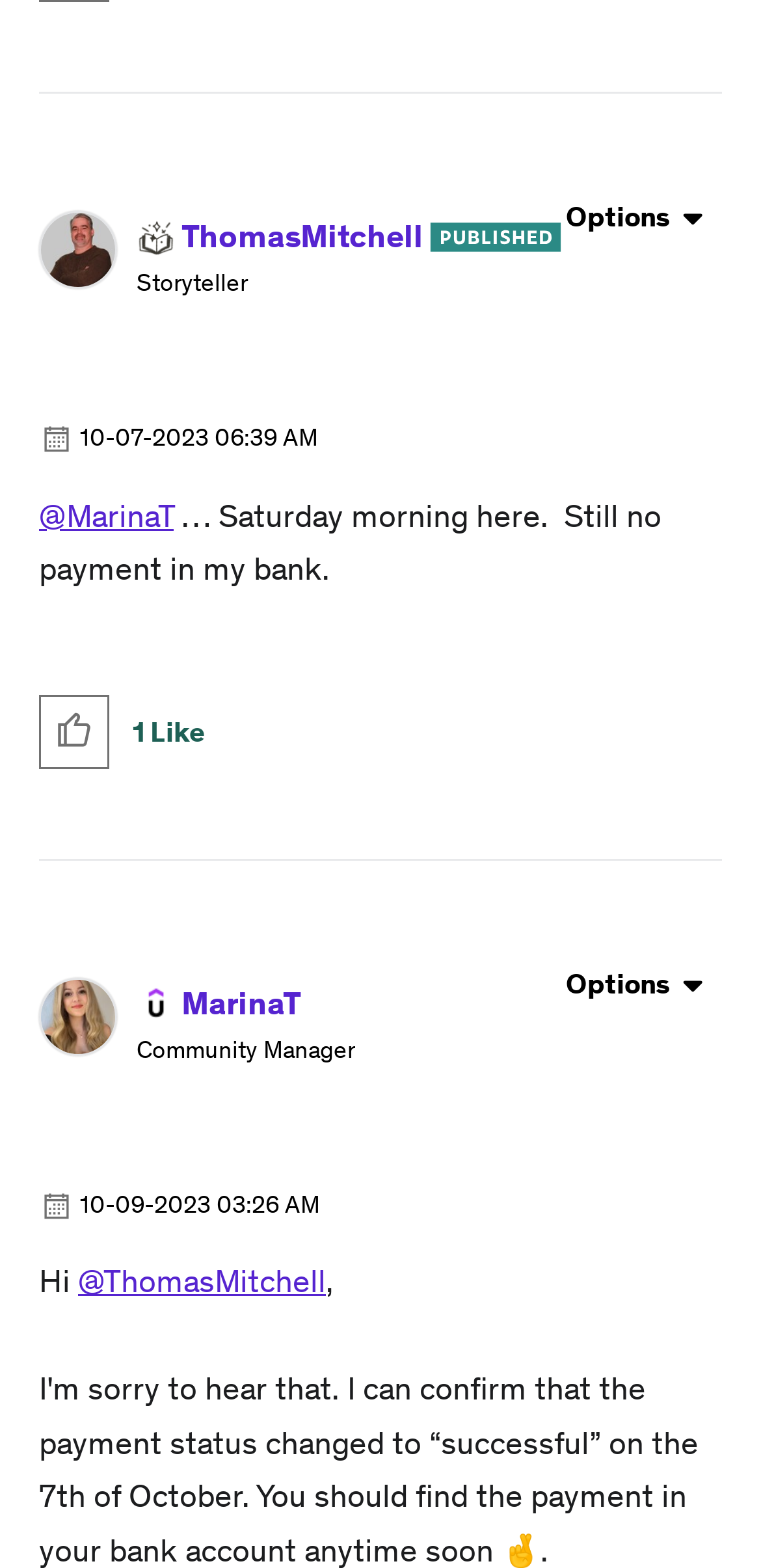Based on the element description 📣 Introducing Udemy’s AI Principles!, identify the bounding box of the UI element in the given webpage screenshot. The coordinates should be in the format (top-left x, top-left y, bottom-right x, bottom-right y) and must be between 0 and 1.

[0.105, 0.3, 0.705, 0.323]